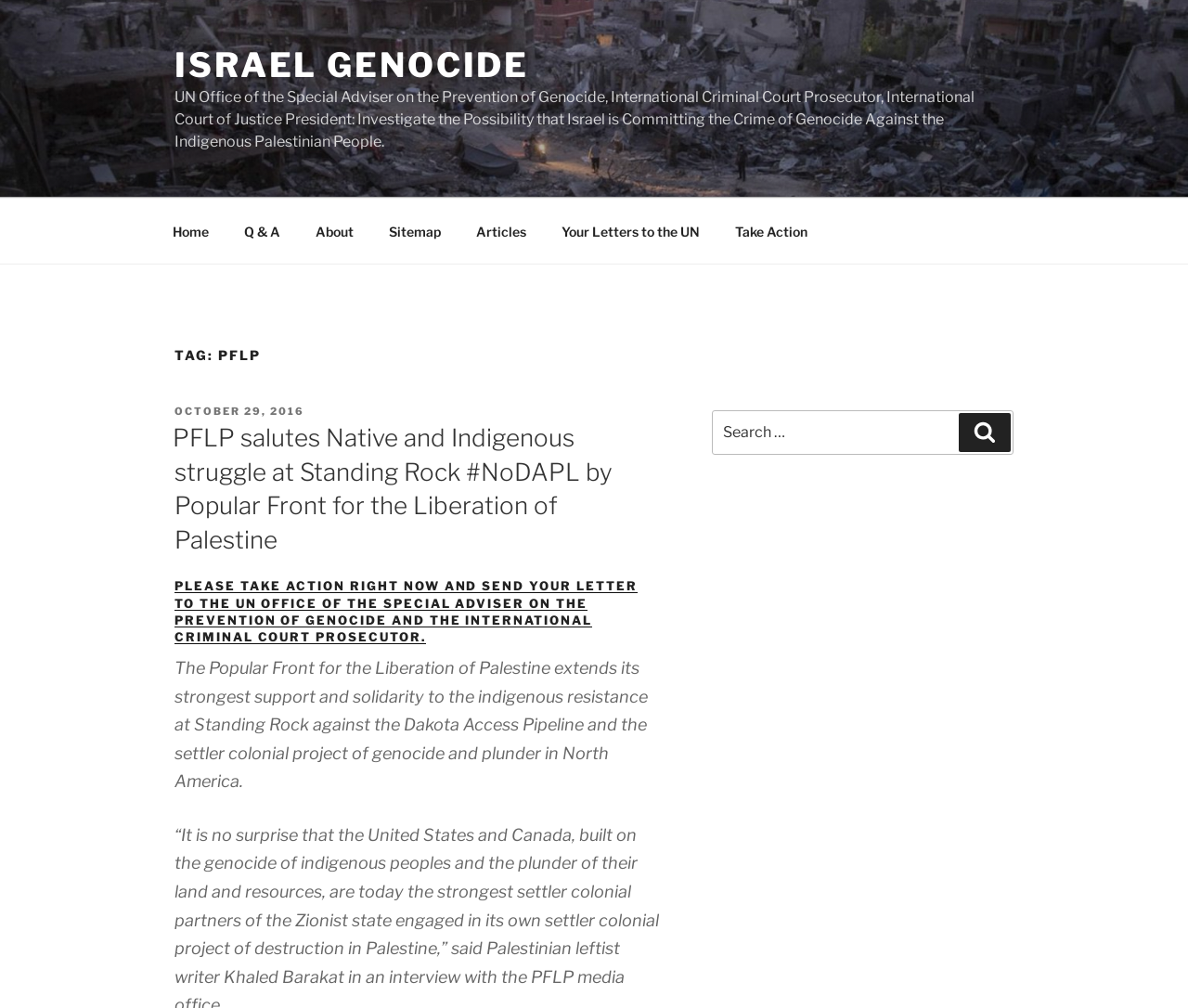Using the provided description: "My bag (0 item)", find the bounding box coordinates of the corresponding UI element. The output should be four float numbers between 0 and 1, in the format [left, top, right, bottom].

None